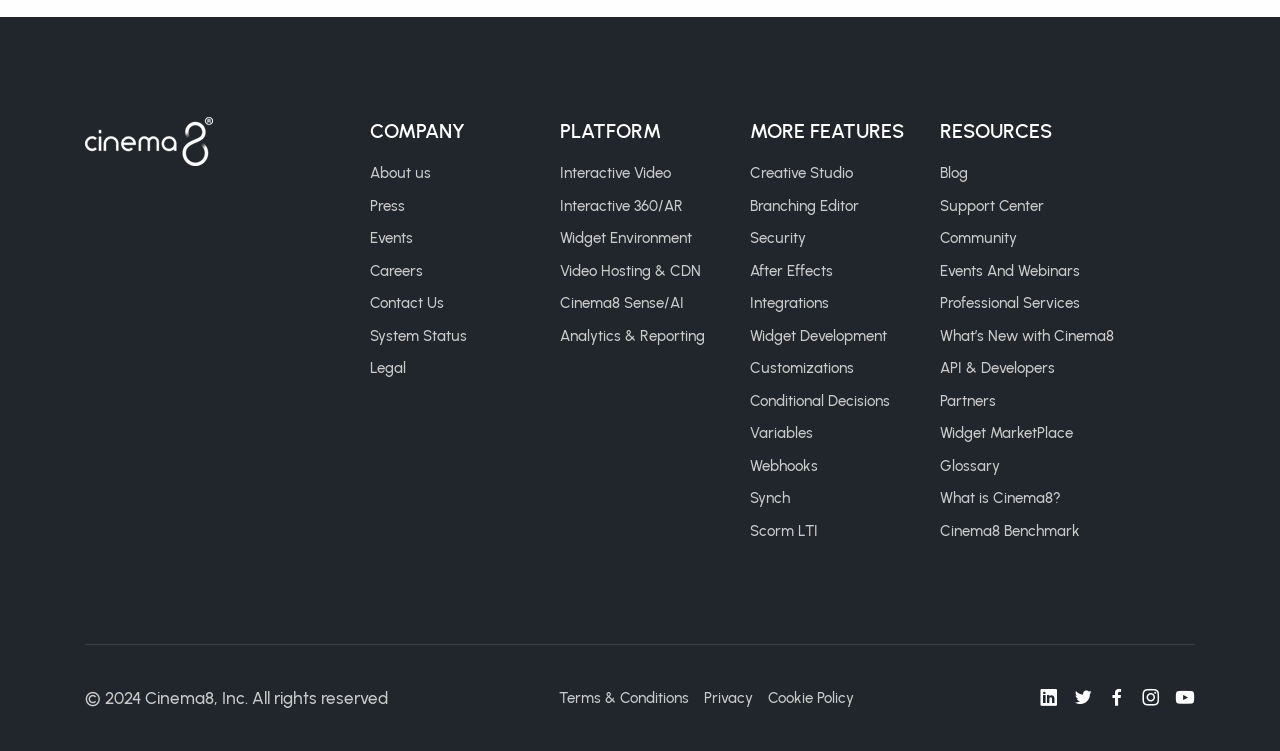Pinpoint the bounding box coordinates of the clickable area needed to execute the instruction: "Check the System Status". The coordinates should be specified as four float numbers between 0 and 1, i.e., [left, top, right, bottom].

[0.289, 0.435, 0.365, 0.459]